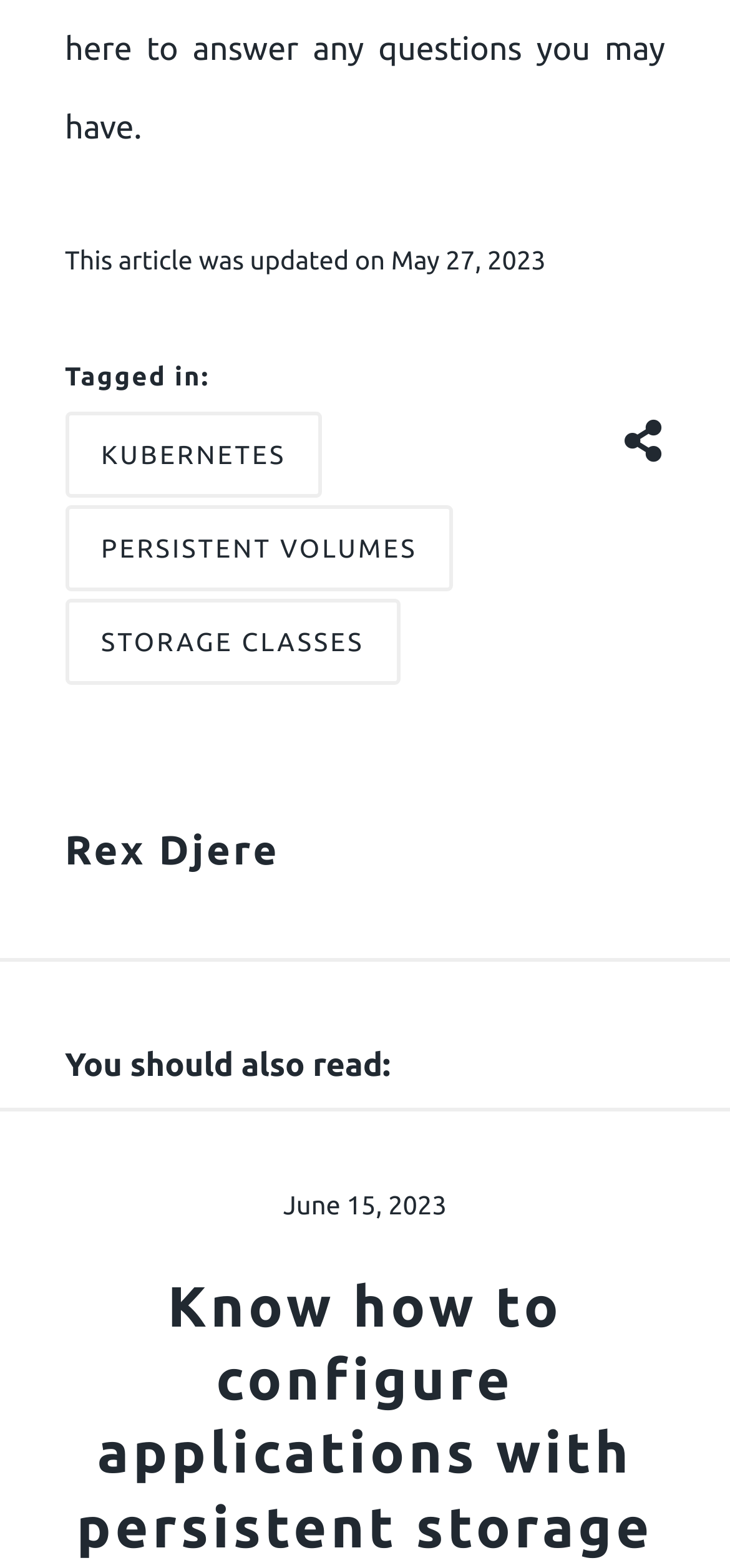Who is the author of the article?
Provide a detailed and well-explained answer to the question.

I found the author's name by looking at the section below the tags, where it says 'Rex Djere'.